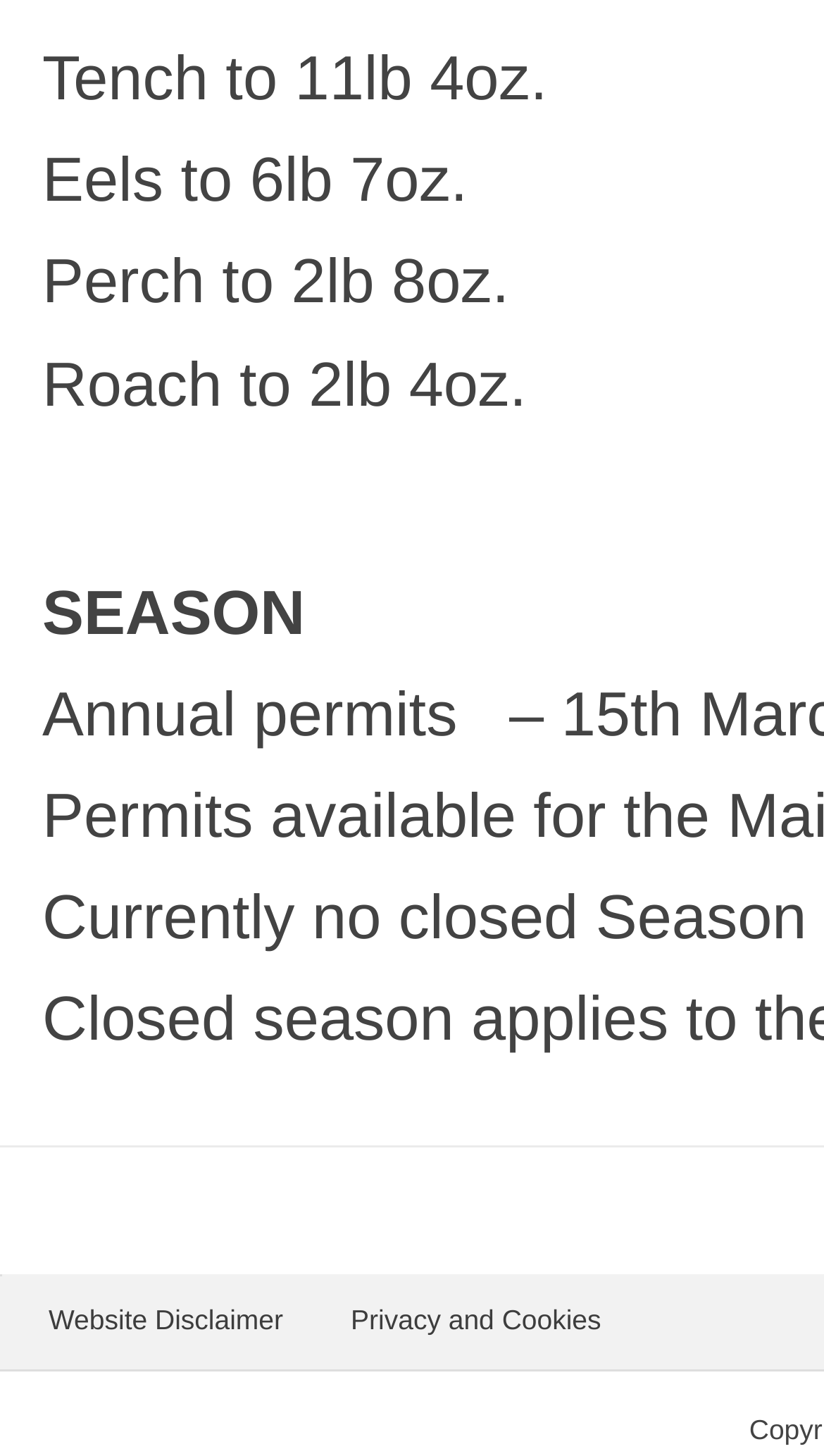What is the purpose of the link 'Website Disclaimer'?
Your answer should be a single word or phrase derived from the screenshot.

To provide disclaimer information